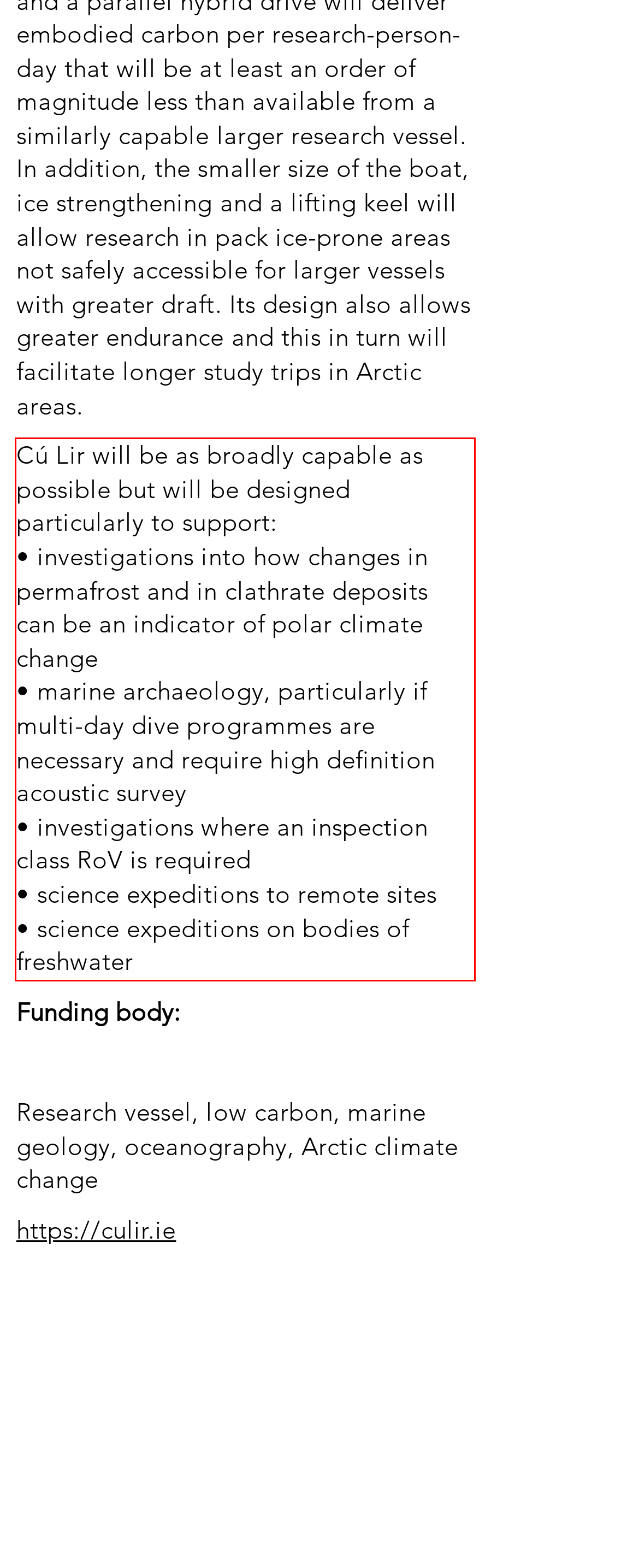Within the screenshot of a webpage, identify the red bounding box and perform OCR to capture the text content it contains.

Cú Lir will be as broadly capable as possible but will be designed particularly to support: • investigations into how changes in permafrost and in clathrate deposits can be an indicator of polar climate change • marine archaeology, particularly if multi-day dive programmes are necessary and require high definition acoustic survey • investigations where an inspection class RoV is required • science expeditions to remote sites • science expeditions on bodies of freshwater